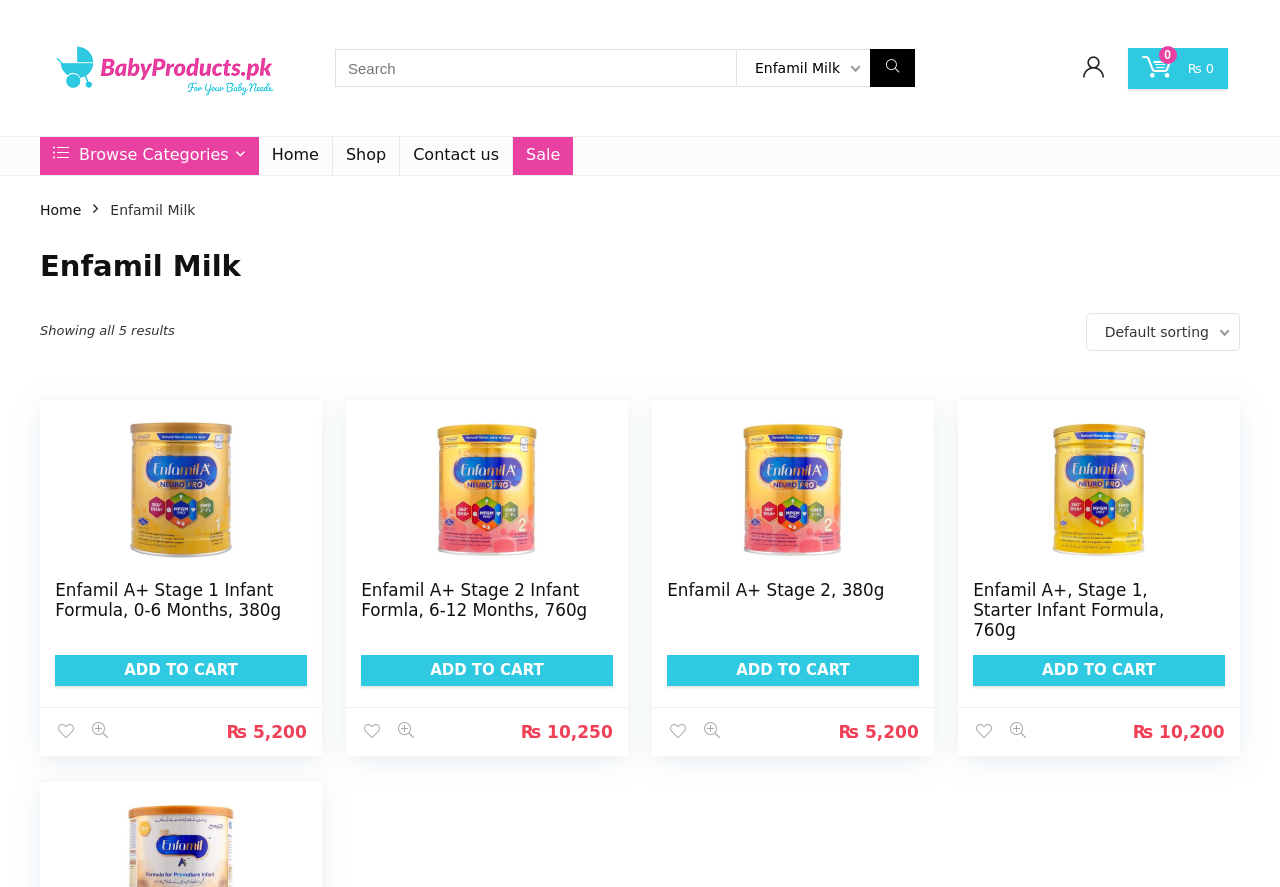Calculate the bounding box coordinates of the UI element given the description: "Login / Register is disabled".

[0.846, 0.063, 0.862, 0.091]